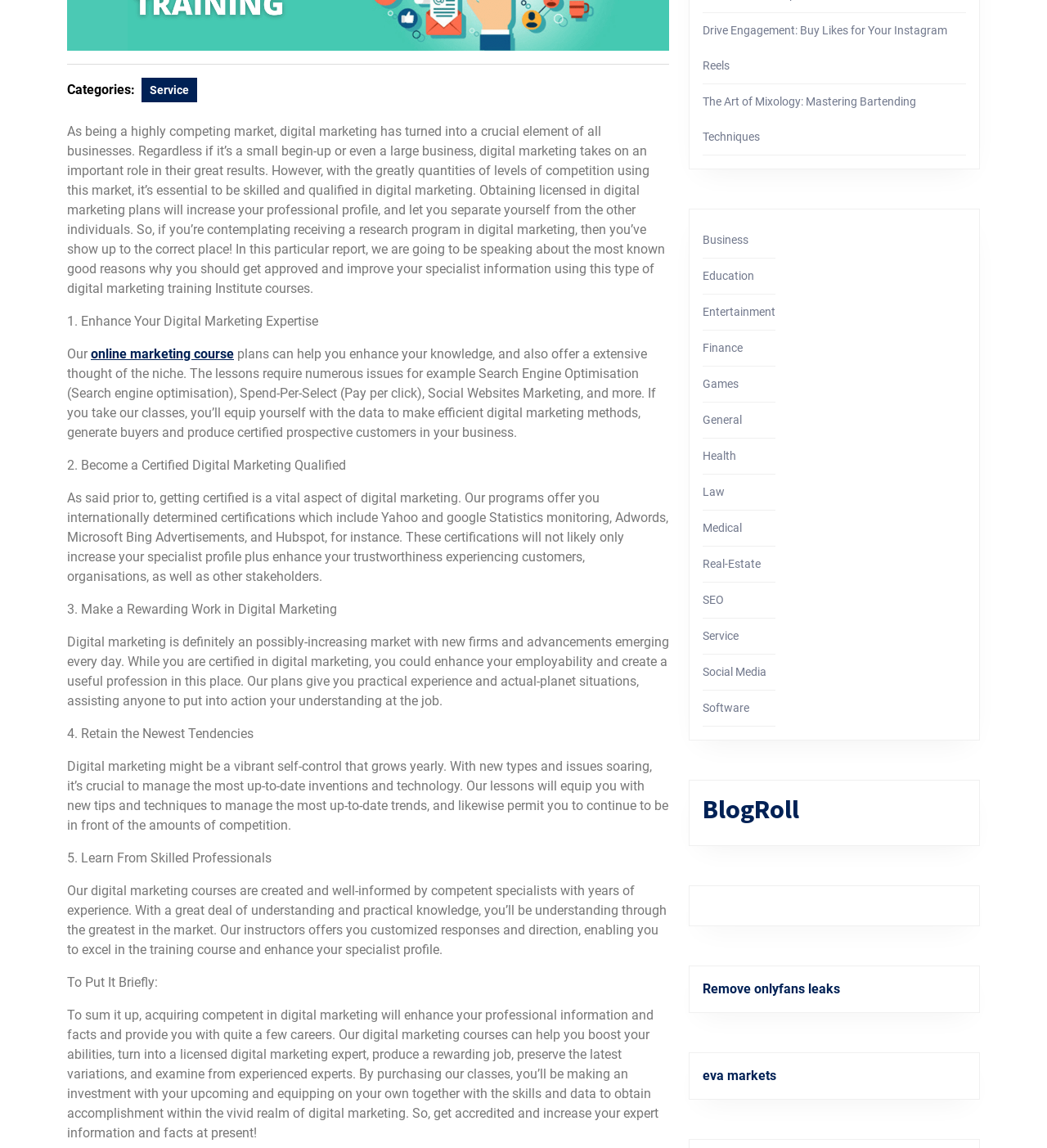Please provide the bounding box coordinates for the UI element as described: "Remove onlyfans leaks". The coordinates must be four floats between 0 and 1, represented as [left, top, right, bottom].

[0.671, 0.854, 0.802, 0.868]